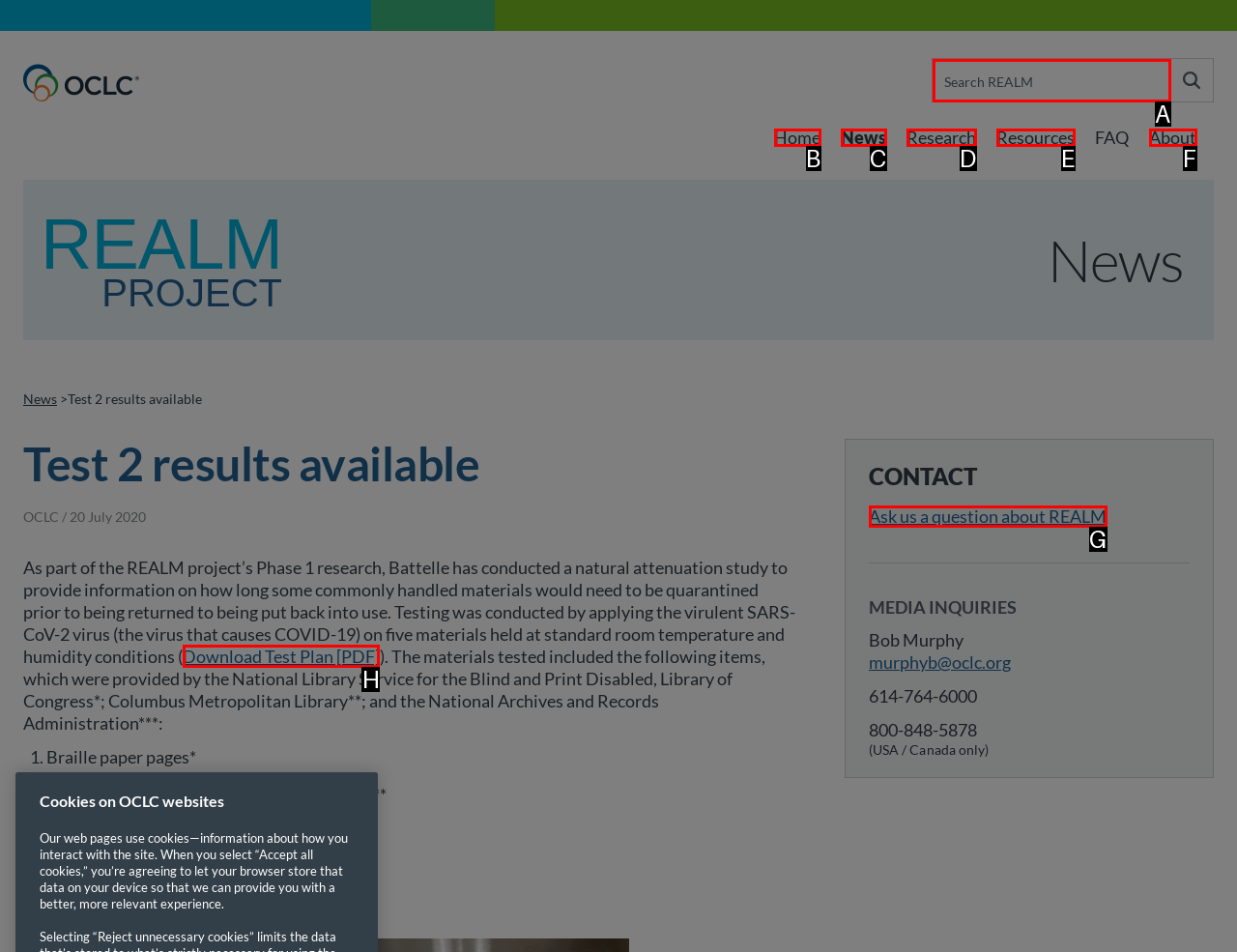Tell me which option I should click to complete the following task: Download Test Plan
Answer with the option's letter from the given choices directly.

H